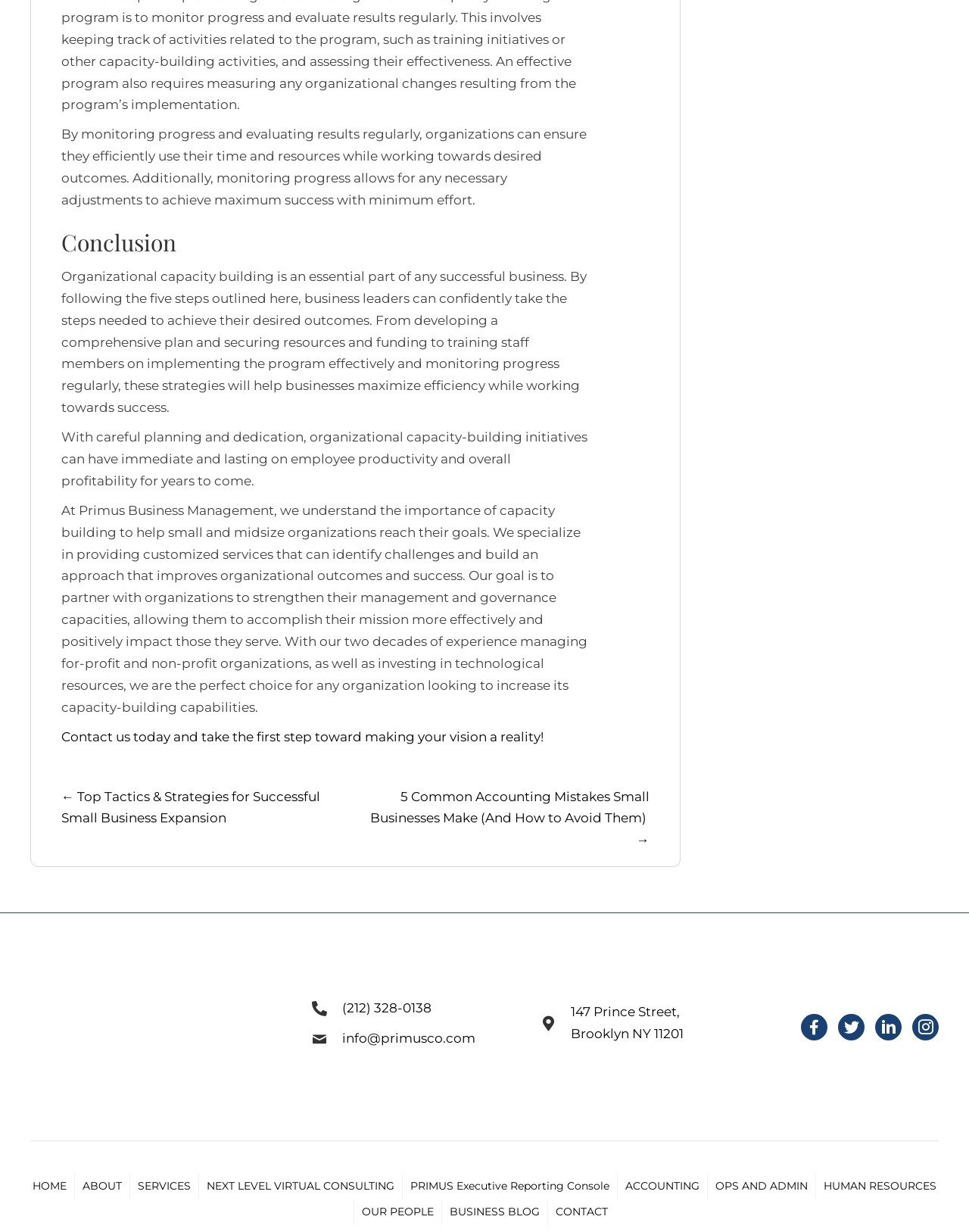What is the location of the company?
Please answer the question with as much detail and depth as you can.

The company's location is mentioned at the bottom of the webpage, along with its phone number and email address, which suggests that it is a physical location where the company operates.